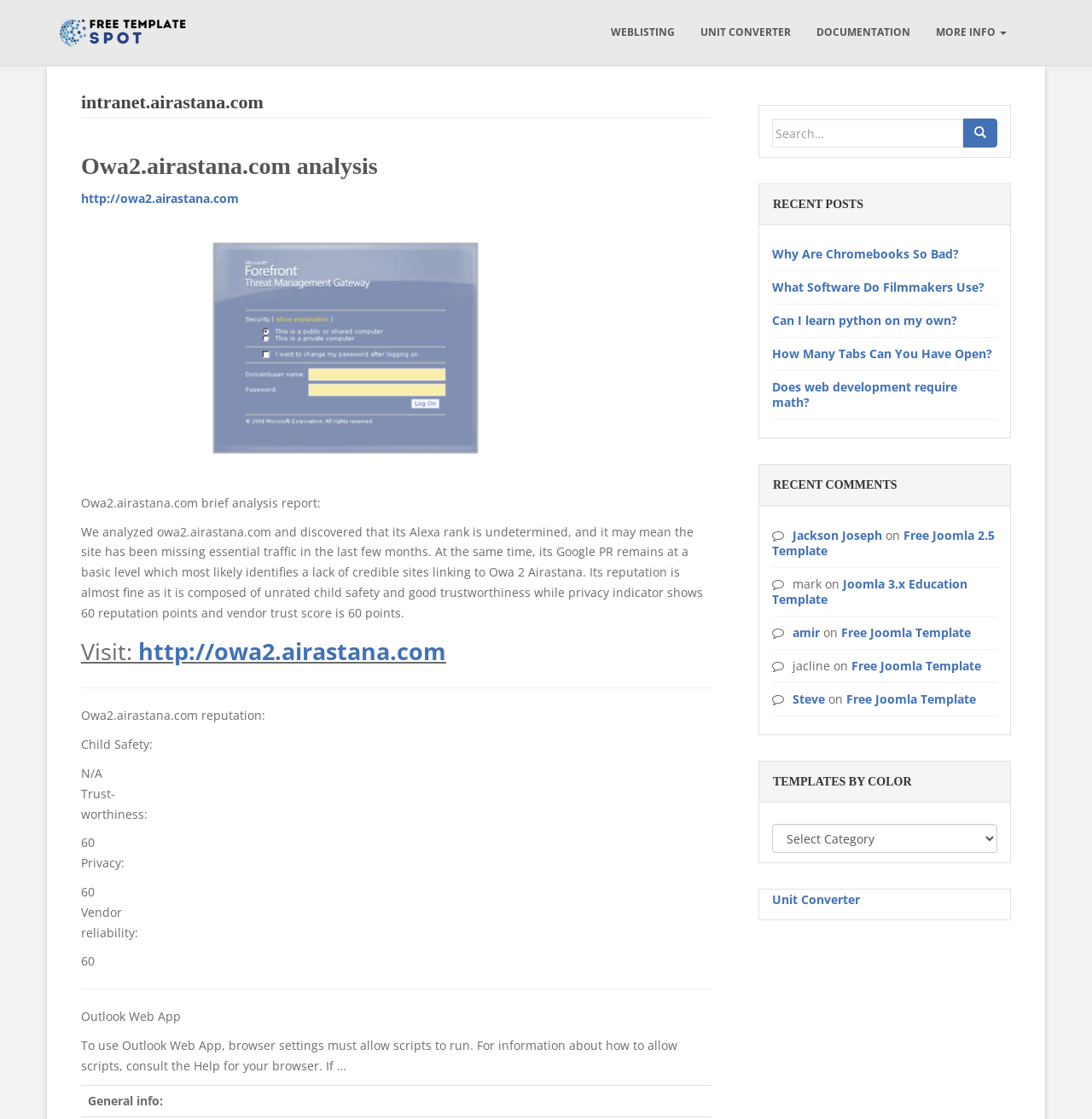Locate the bounding box of the user interface element based on this description: "Does web development require math?".

[0.707, 0.339, 0.877, 0.367]